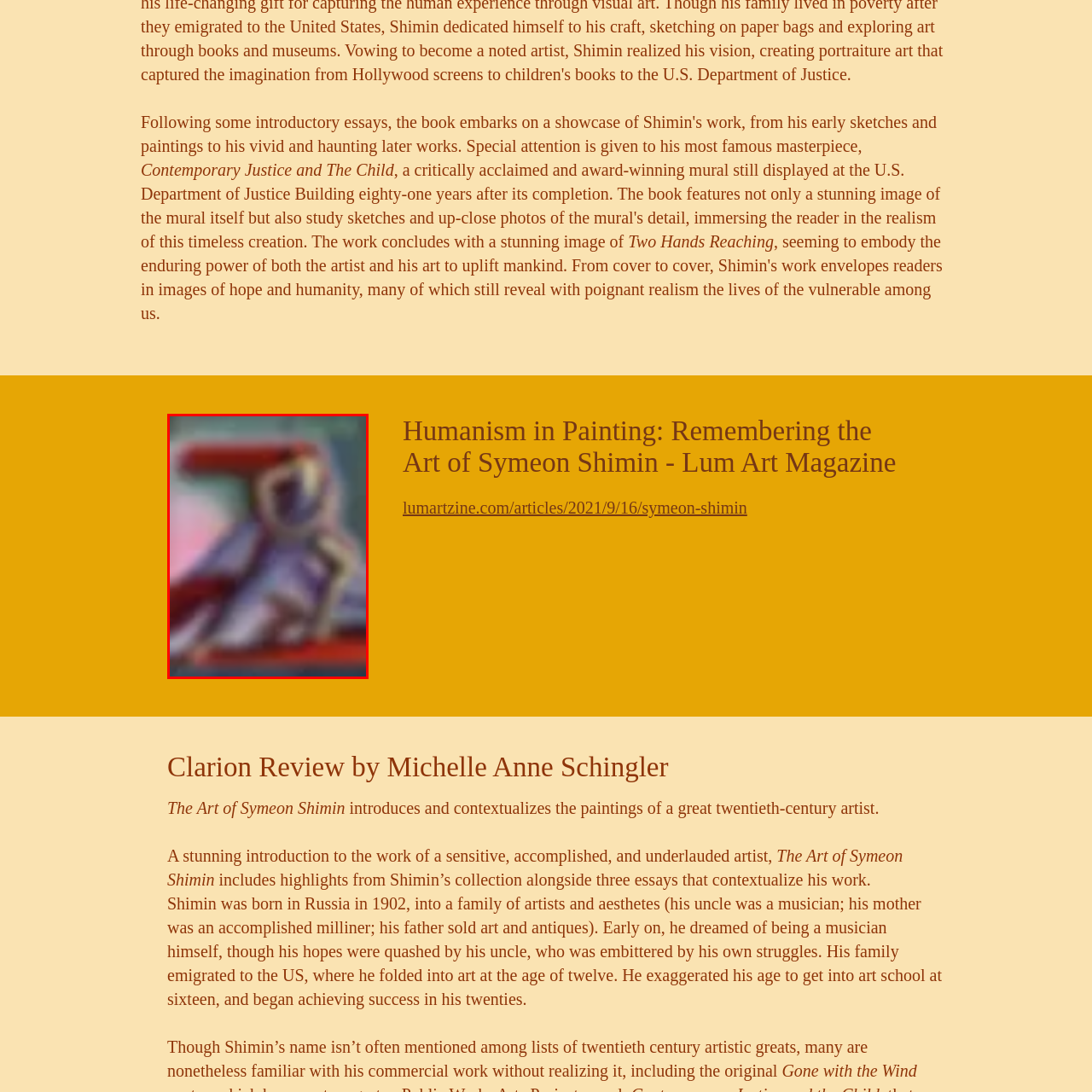What is the purpose of the essays in the feature?
Please analyze the image within the red bounding box and offer a comprehensive answer to the question.

The purpose of the essays in the feature is to enrich the narrative surrounding Symeon Shimin's work, as mentioned in the caption, which invites the viewer to delve into the context and highlights of his work.